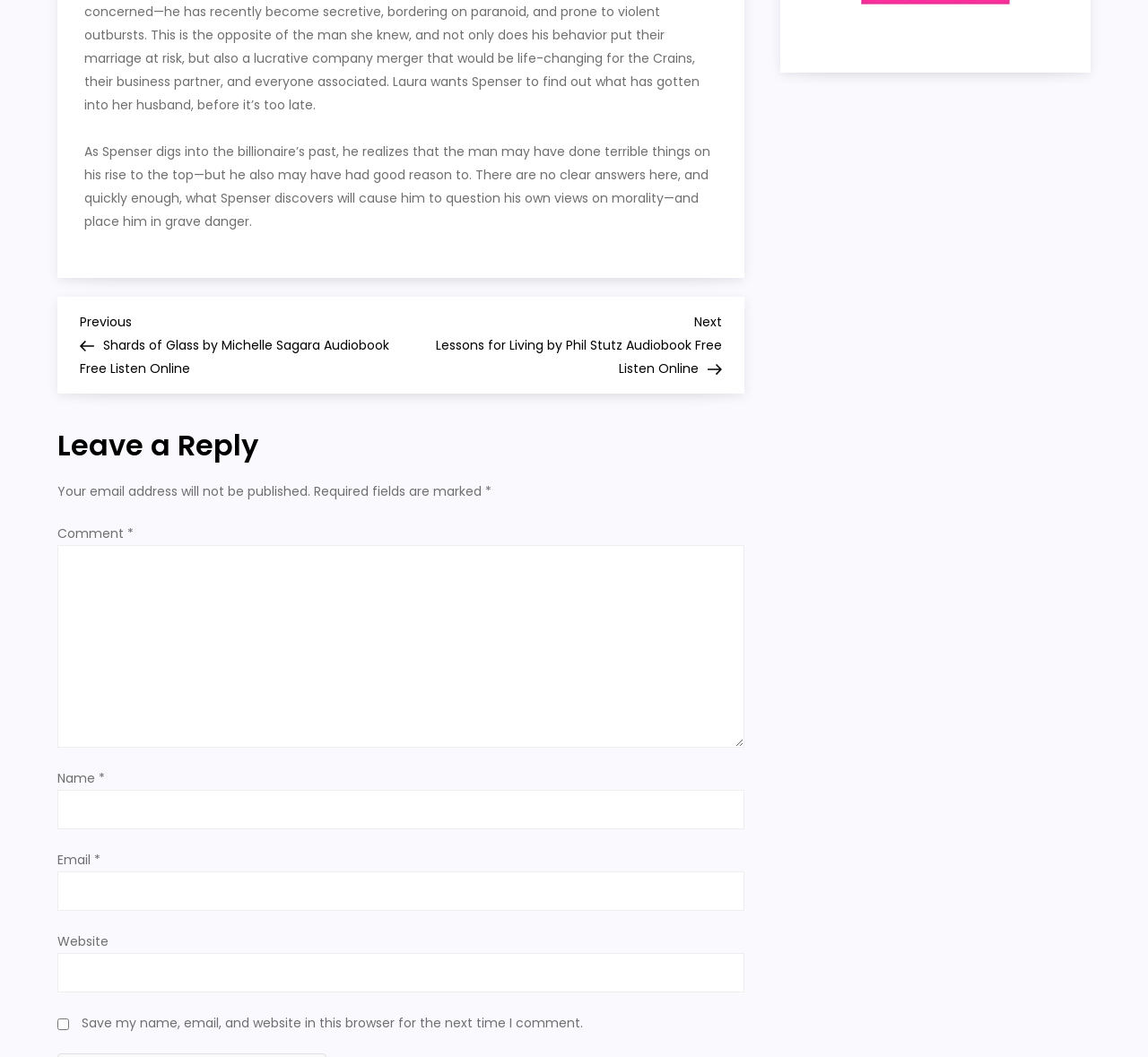Could you please study the image and provide a detailed answer to the question:
What is required to leave a reply?

The form fields for name, email, and comment are all marked as required, indicating that users must fill in these fields in order to leave a reply.